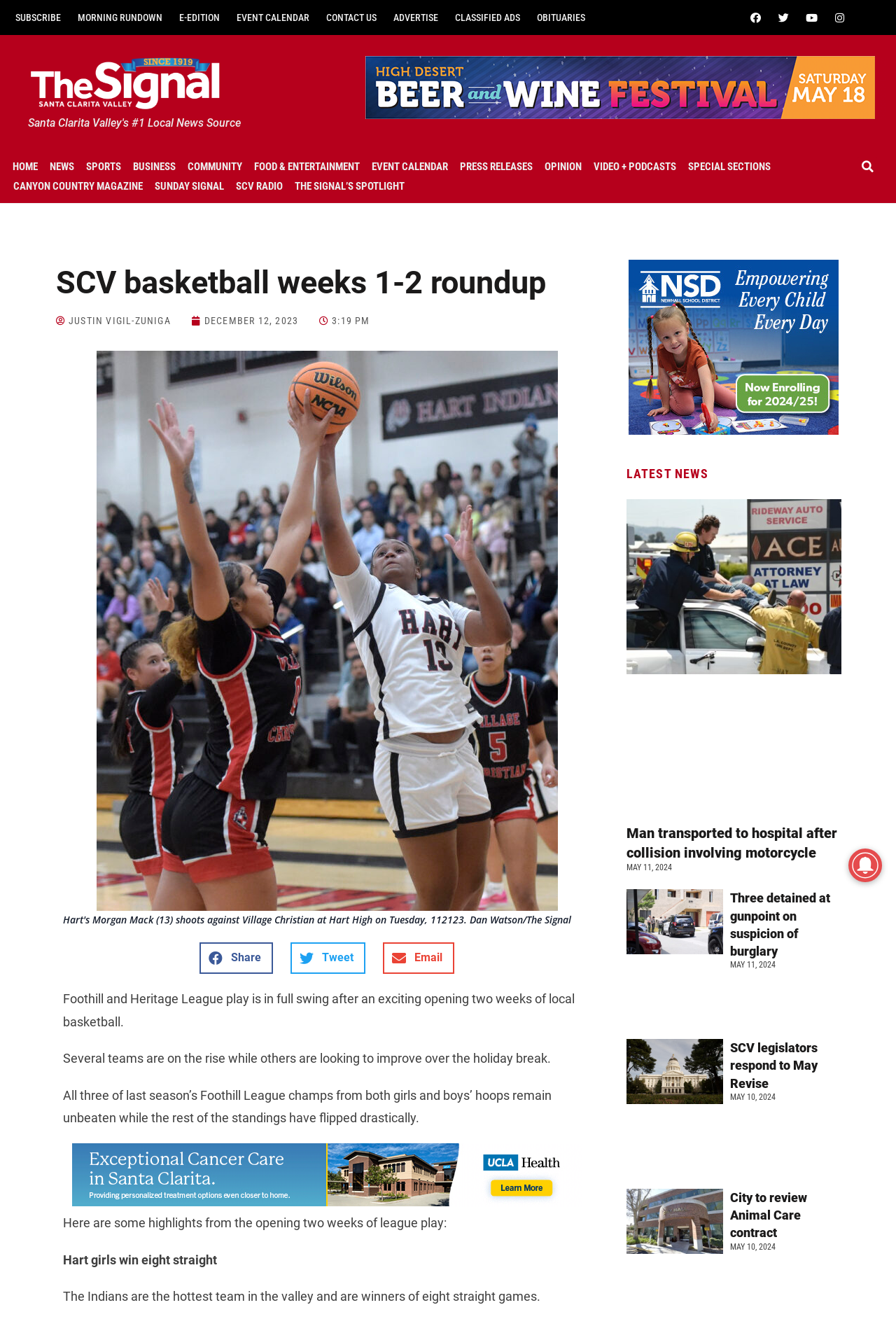Pinpoint the bounding box coordinates of the clickable area needed to execute the instruction: "Share on facebook". The coordinates should be specified as four float numbers between 0 and 1, i.e., [left, top, right, bottom].

[0.223, 0.711, 0.305, 0.735]